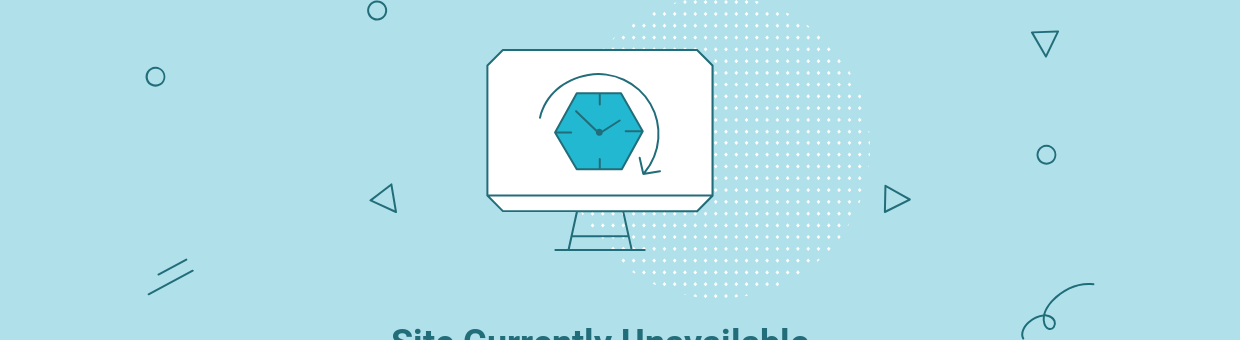Using the details from the image, please elaborate on the following question: What is the color of the background?

The question inquires about the color of the background in the image. The caption describes the background as a 'soothing light blue', which directly answers the question. The adjective 'soothing' provides additional context, but the primary answer is the color 'light blue'.